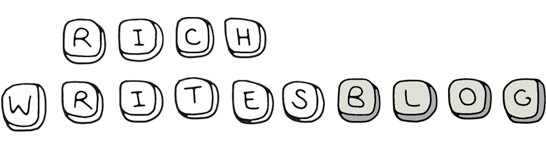What is the focus of the blog?
Craft a detailed and extensive response to the question.

The accompanying text on the webpage hints that the blog likely serves as a platform for sharing insights and commentary on music, songwriting, and recording.